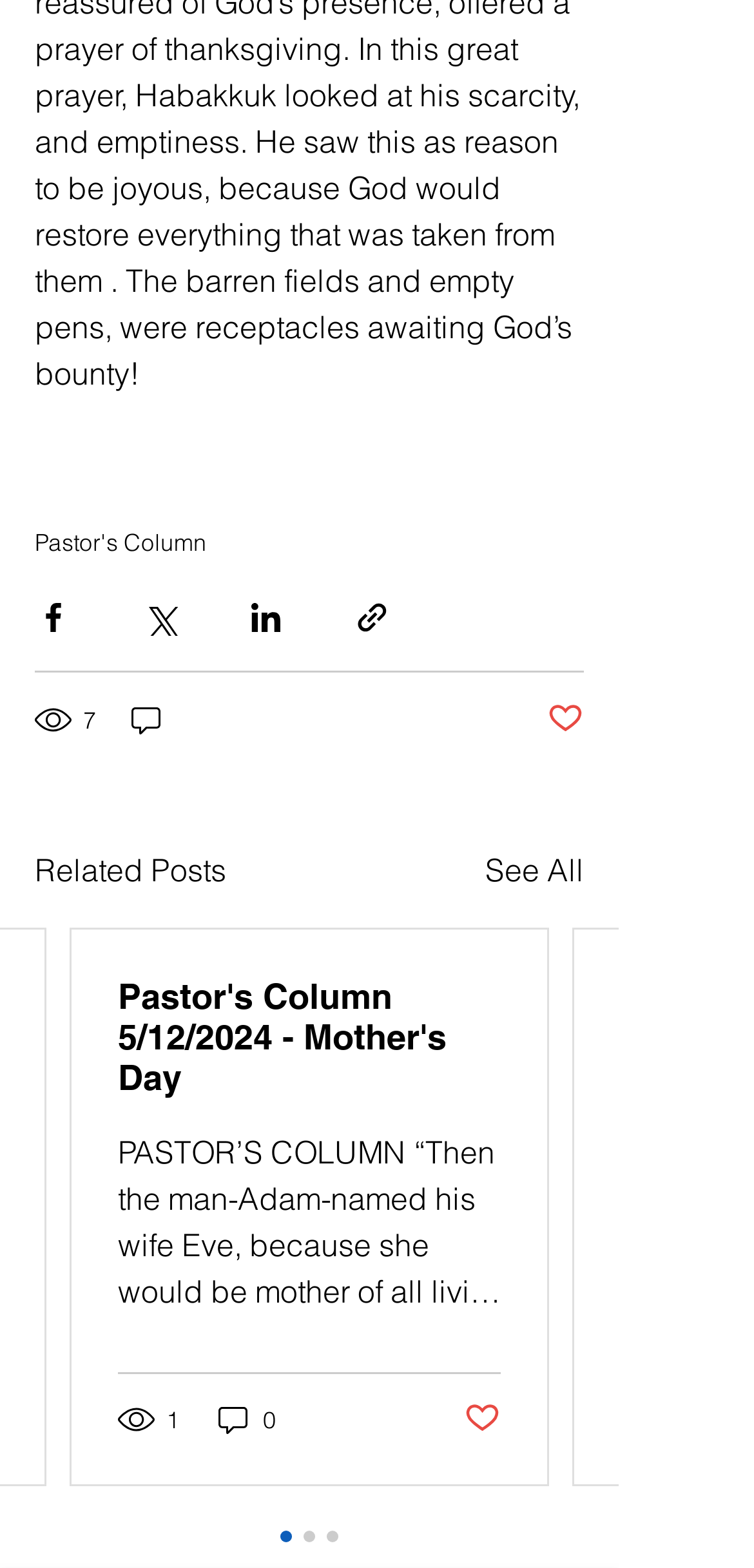Consider the image and give a detailed and elaborate answer to the question: 
How many views does the first related post have?

I examined the first related post and found that it has 1 view, as indicated by the text '1 view'.